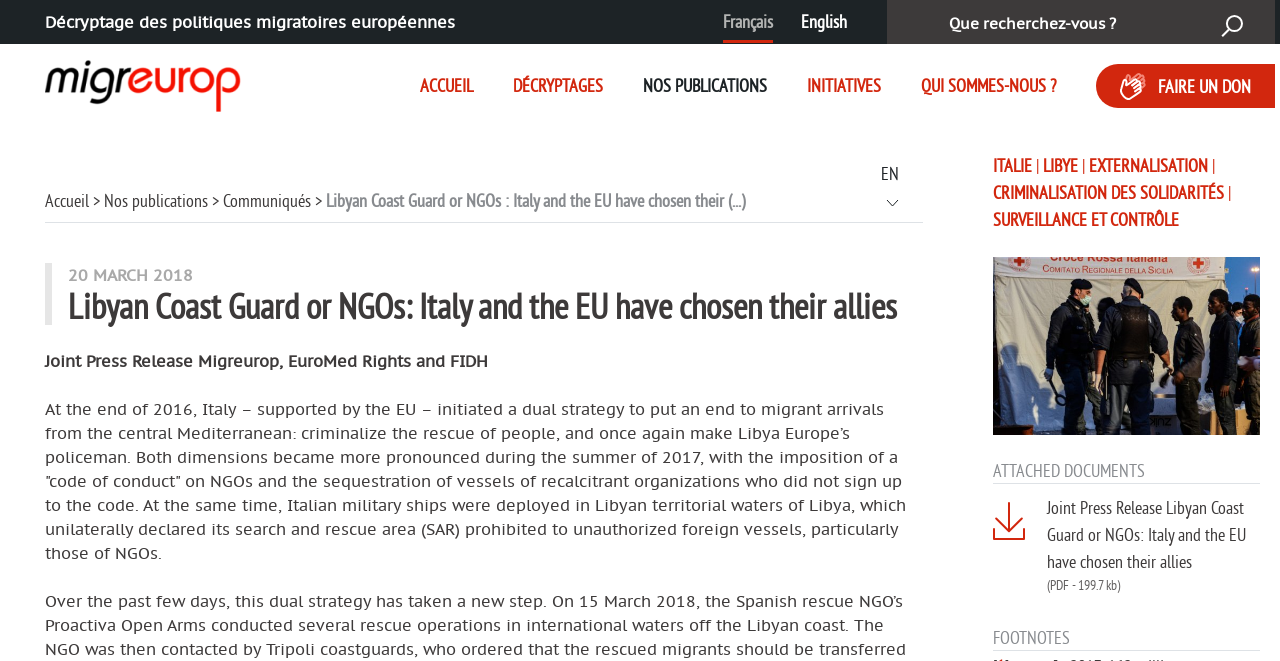Determine the bounding box coordinates of the clickable element to achieve the following action: 'Read the publication'. Provide the coordinates as four float values between 0 and 1, formatted as [left, top, right, bottom].

[0.775, 0.747, 0.984, 0.901]